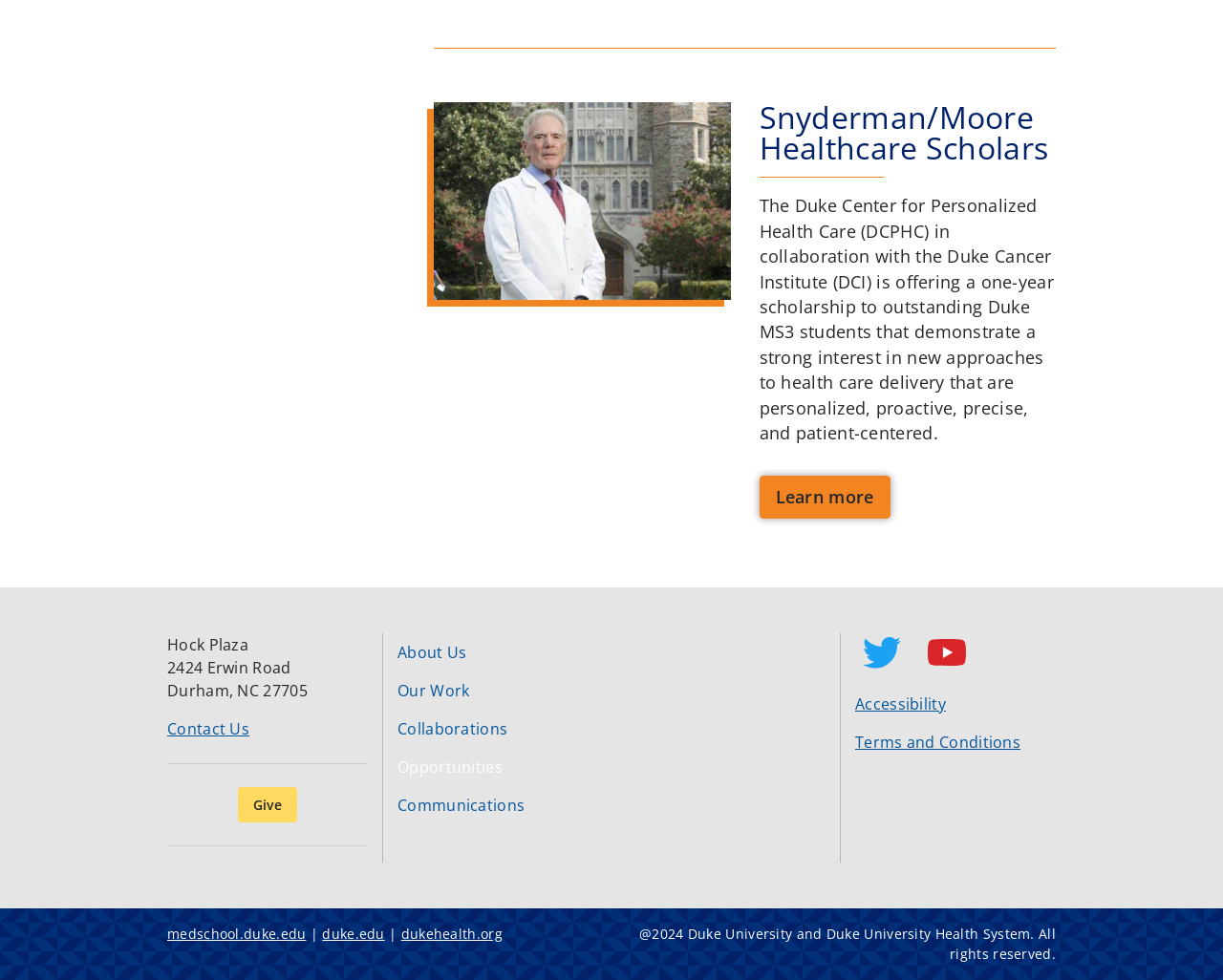What social media platforms are linked on the webpage?
Look at the screenshot and respond with a single word or phrase.

Twitter and YouTube